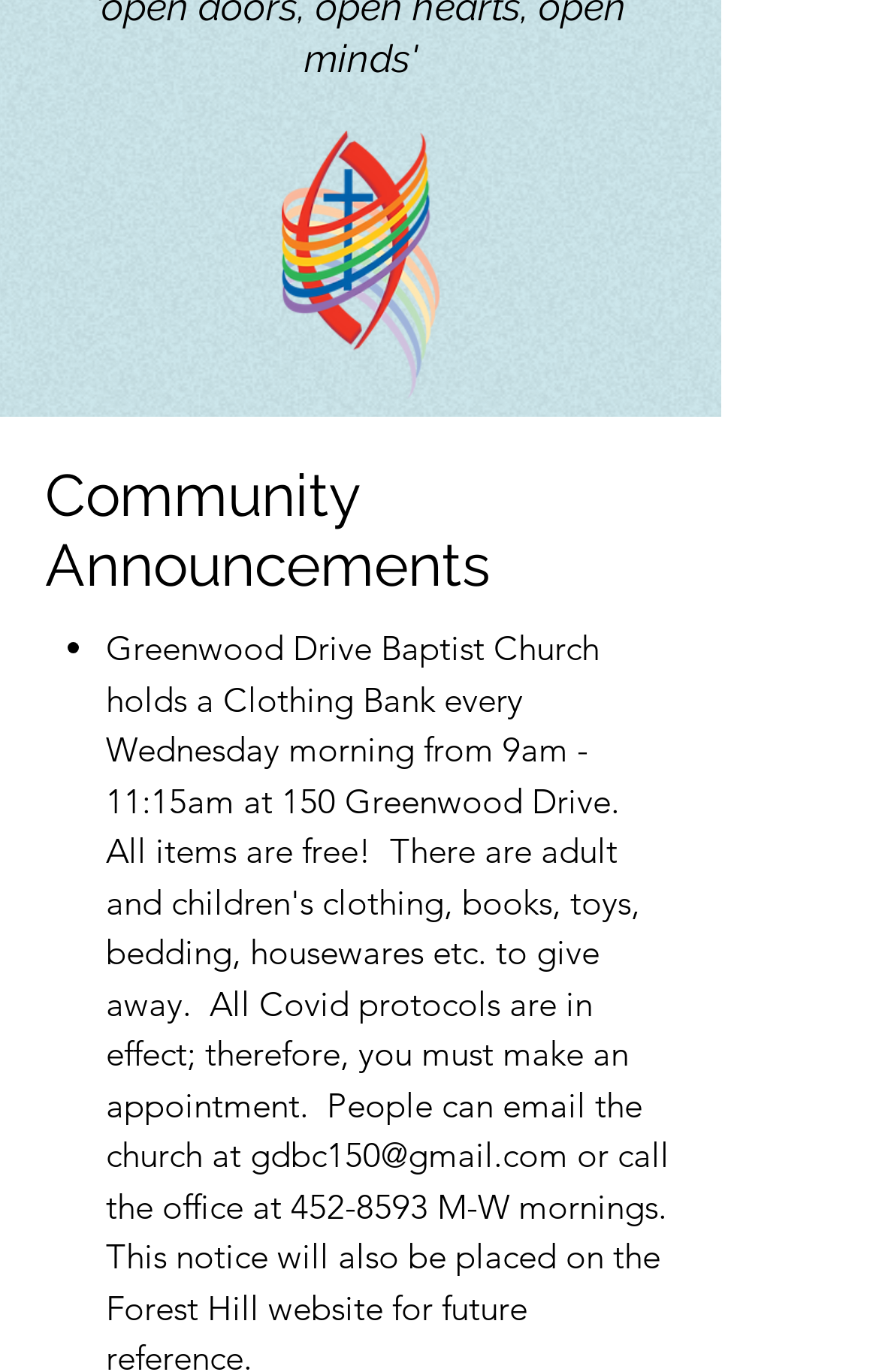Extract the bounding box coordinates for the HTML element that matches this description: "452-8593". The coordinates should be four float numbers between 0 and 1, i.e., [left, top, right, bottom].

[0.331, 0.864, 0.487, 0.895]